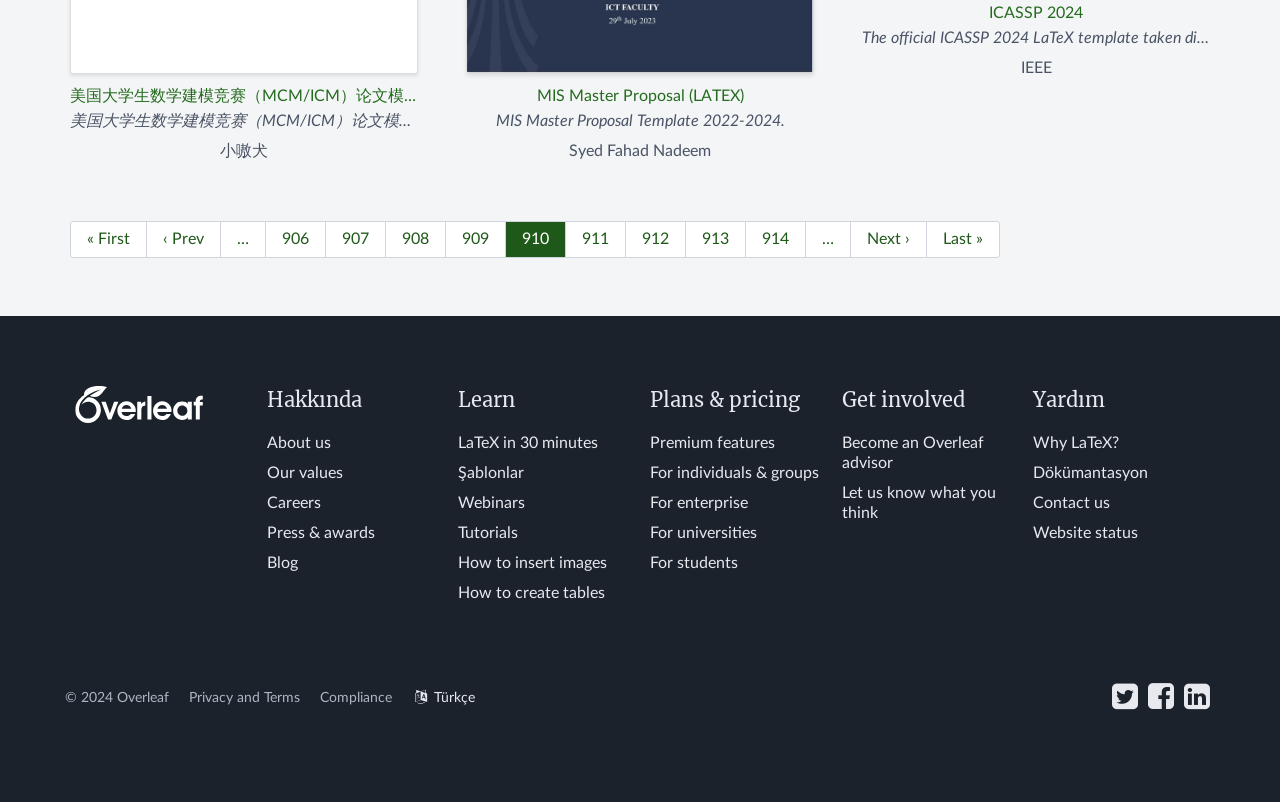Using the element description: "Careers", determine the bounding box coordinates for the specified UI element. The coordinates should be four float numbers between 0 and 1, [left, top, right, bottom].

[0.208, 0.617, 0.251, 0.637]